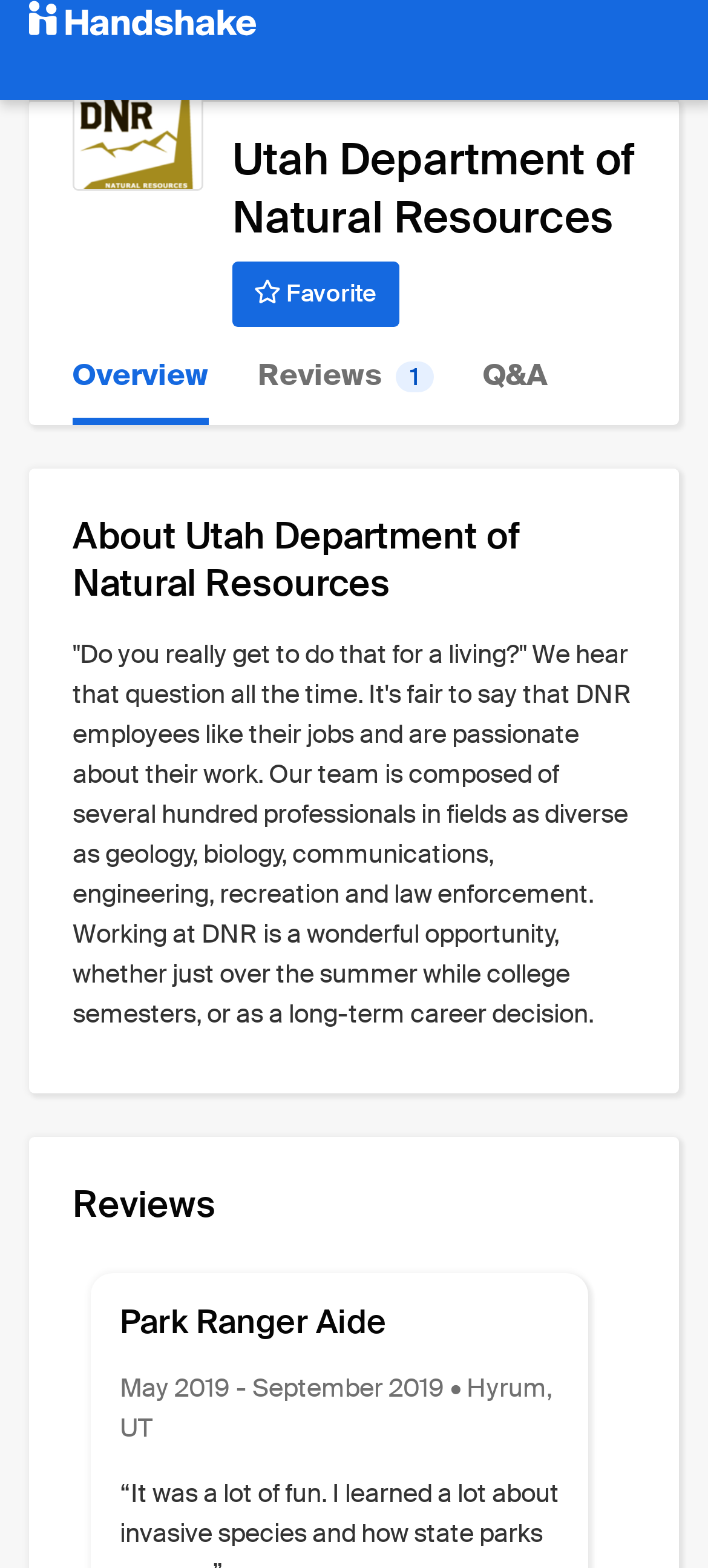What is the name of the department?
Look at the screenshot and provide an in-depth answer.

The name of the department can be found in the heading element with the text 'Utah Department of Natural Resources' which is located at the top of the webpage.